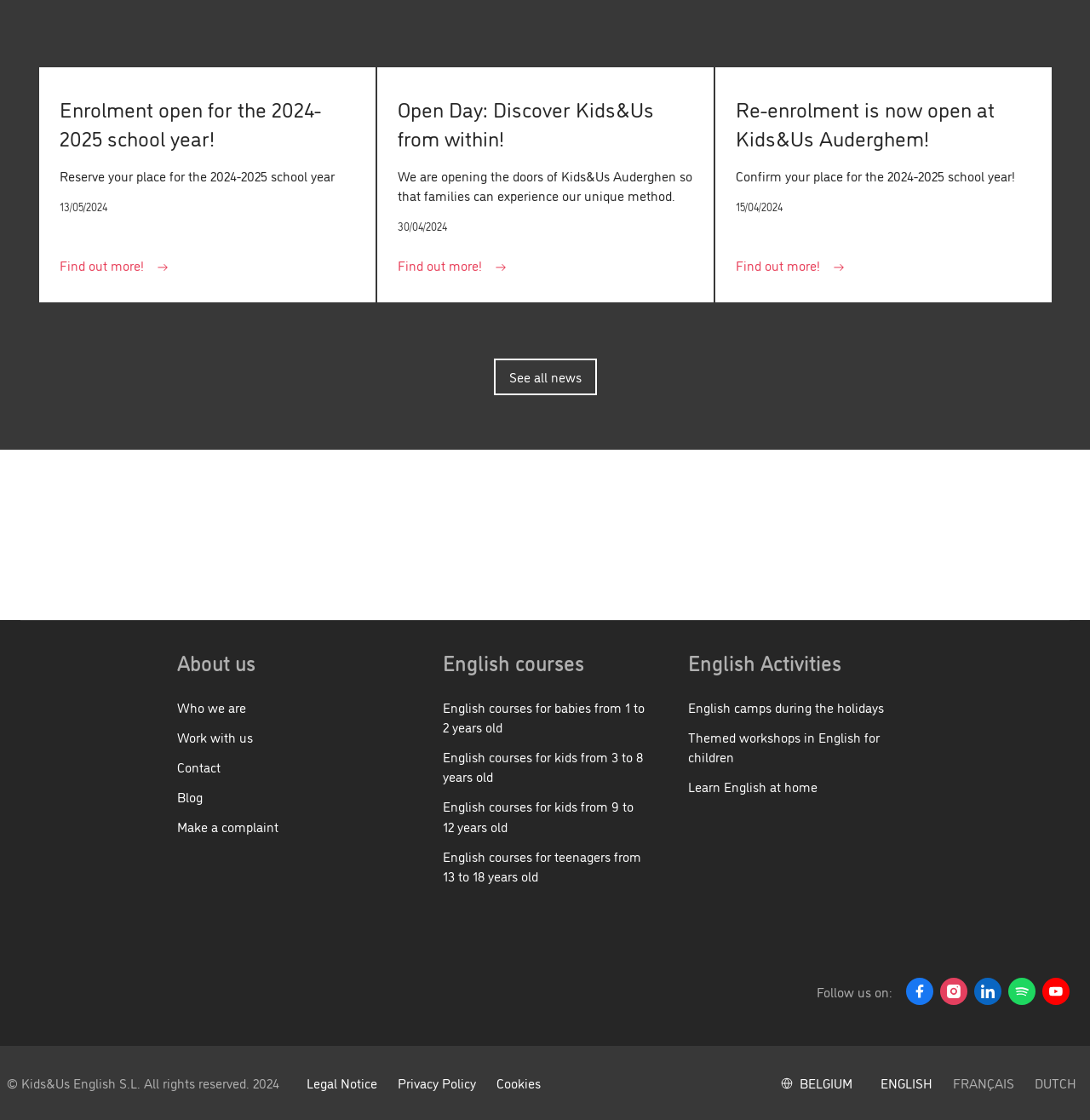What is the date of the 'Re-enrolment' event?
Based on the image, give a concise answer in the form of a single word or short phrase.

15/04/2024